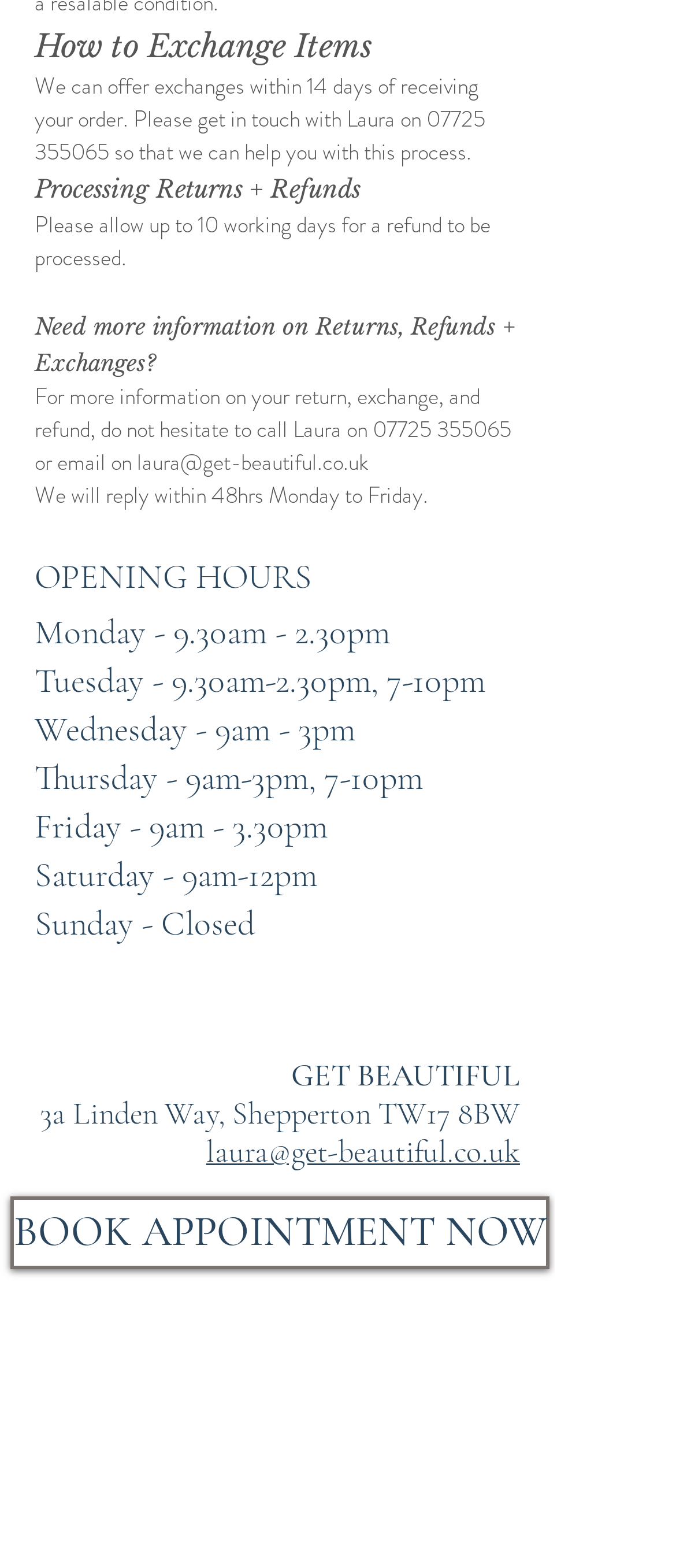Please answer the following question using a single word or phrase: 
What is the email address to contact Laura?

laura@get-beautiful.co.uk